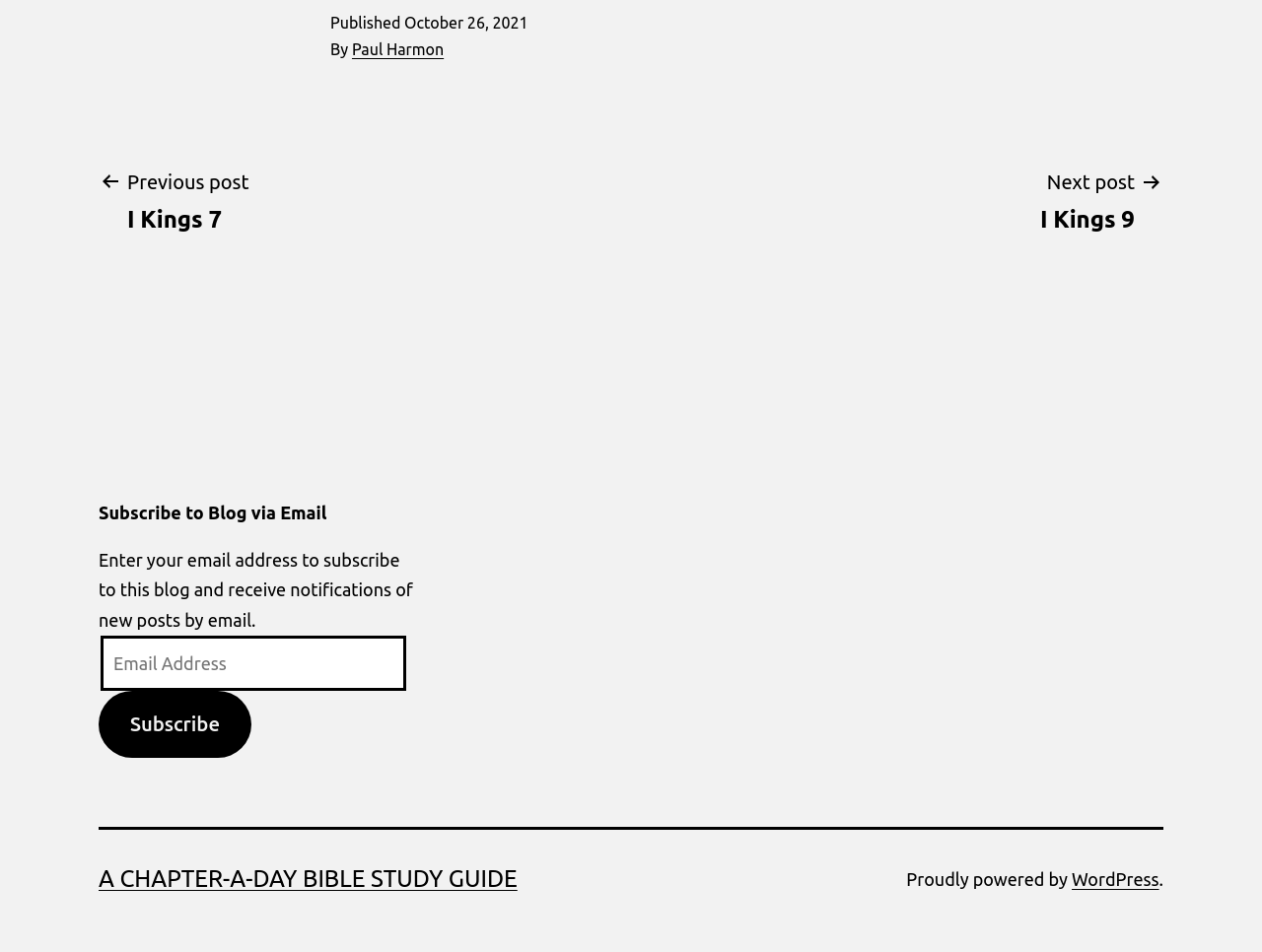Locate the bounding box coordinates of the element that needs to be clicked to carry out the instruction: "Visit Paul Harmon's page". The coordinates should be given as four float numbers ranging from 0 to 1, i.e., [left, top, right, bottom].

[0.279, 0.043, 0.352, 0.061]